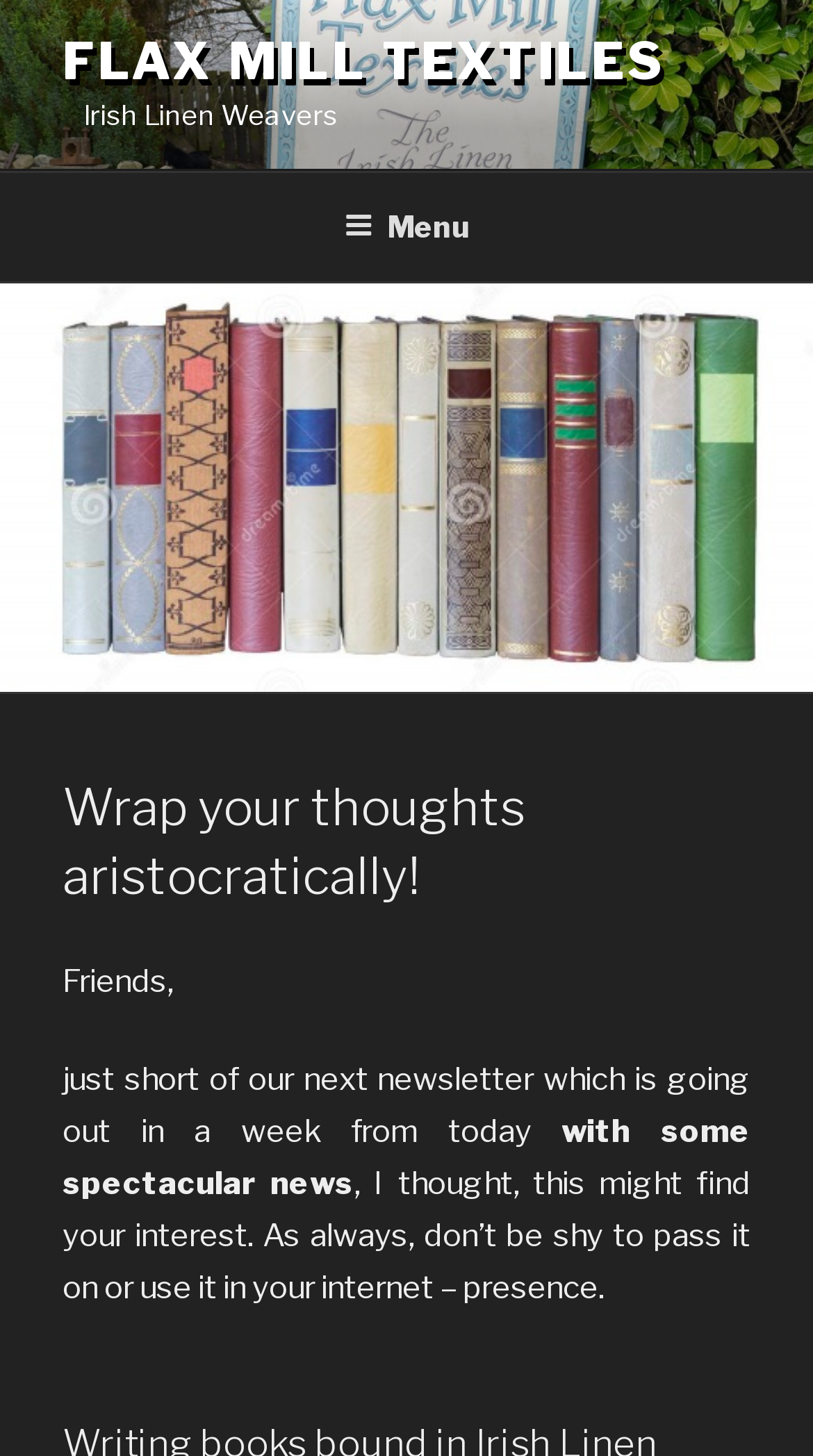Extract the bounding box for the UI element that matches this description: "Flax Mill Textiles".

[0.077, 0.021, 0.817, 0.063]